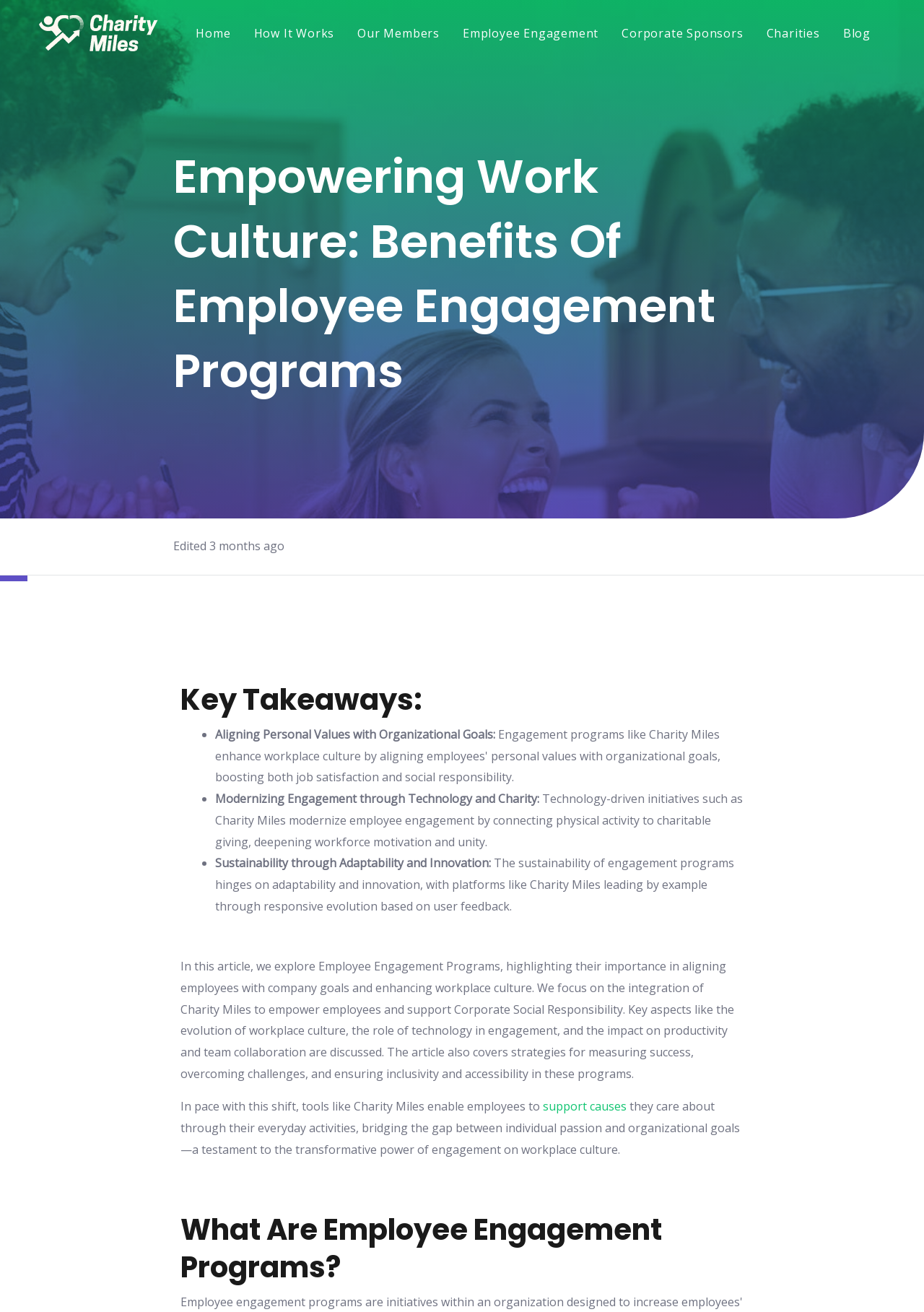Give a one-word or short phrase answer to the question: 
What is the main topic of this article?

Employee Engagement Programs